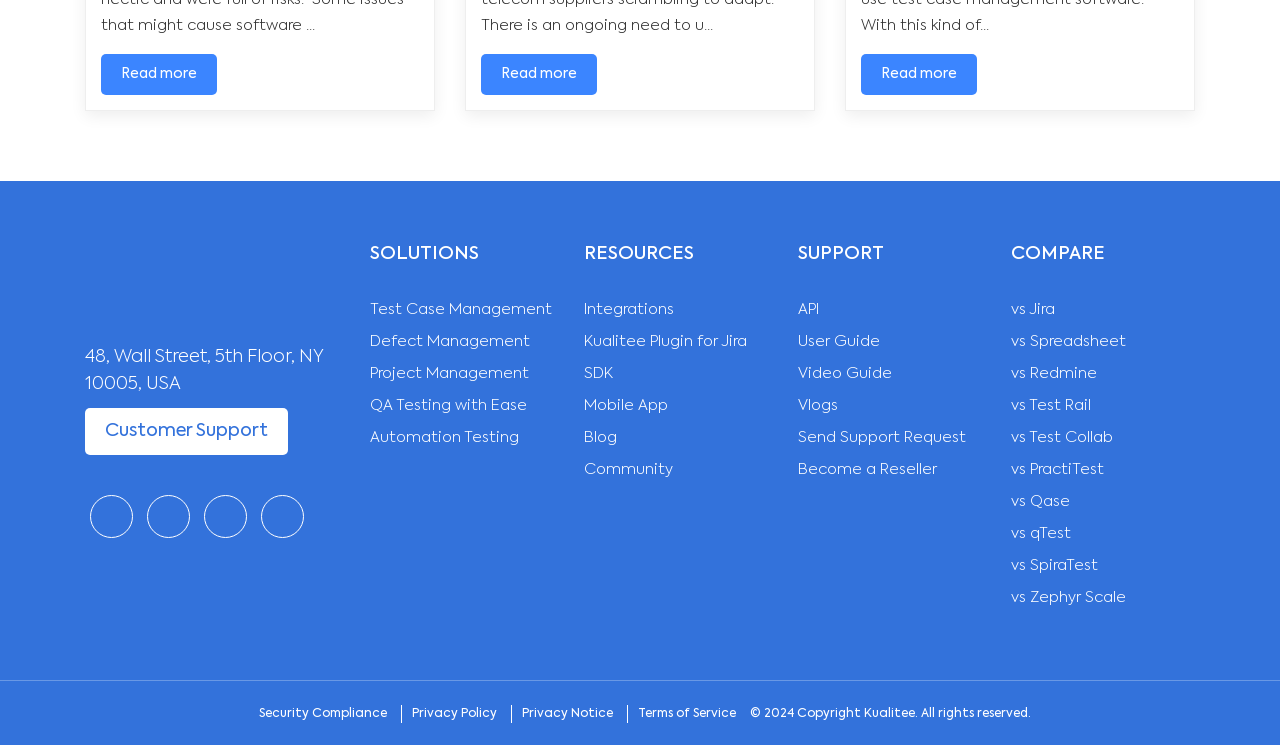Extract the bounding box coordinates for the described element: "Become a Reseller". The coordinates should be represented as four float numbers between 0 and 1: [left, top, right, bottom].

[0.623, 0.62, 0.732, 0.64]